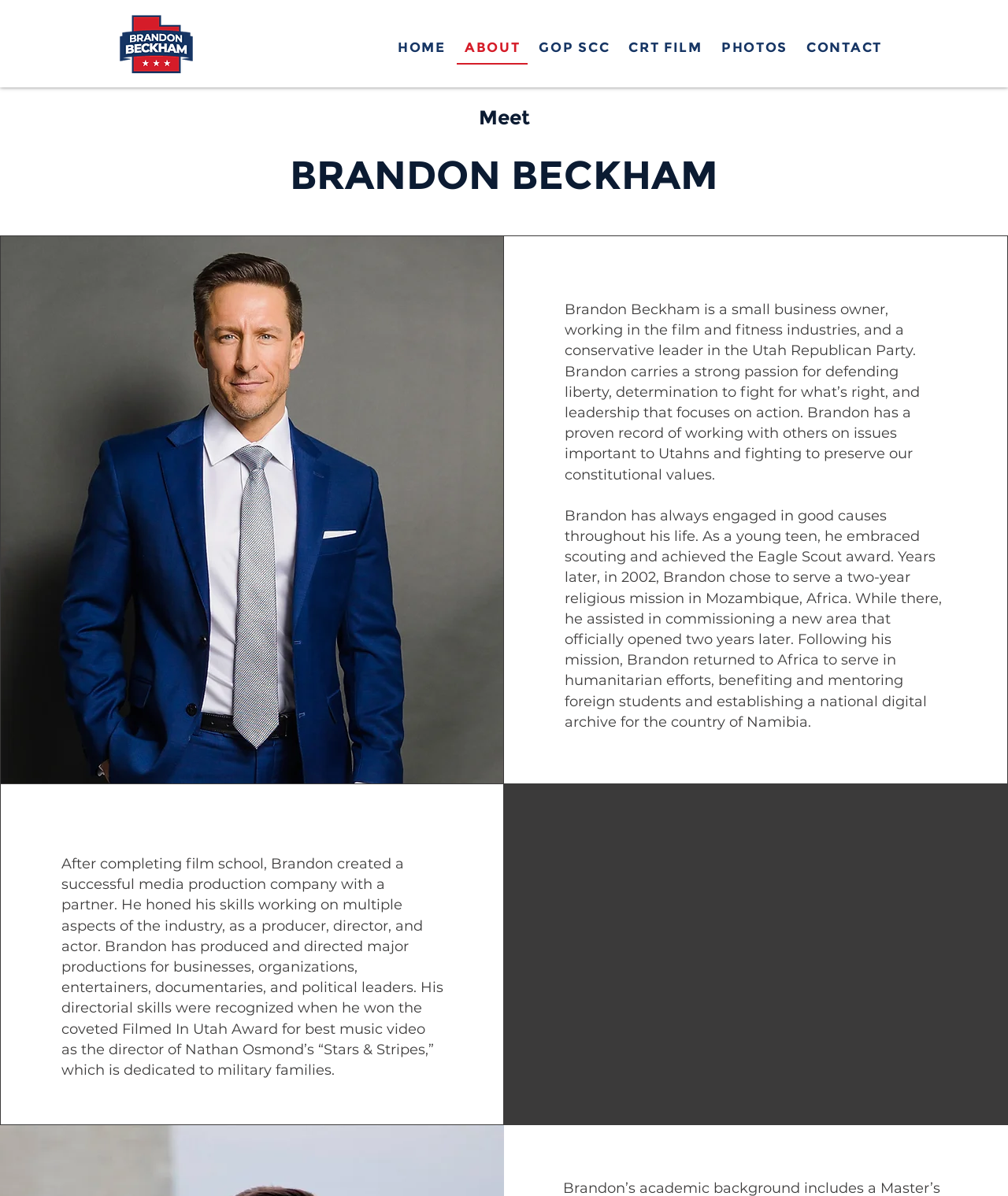What type of production company did Brandon Beckham create?
Please give a detailed and elaborate explanation in response to the question.

Based on the webpage, Brandon Beckham created a successful media production company with a partner after completing film school. This information is obtained from the StaticText element with the text 'After completing film school, Brandon created a successful media production company with a partner.'